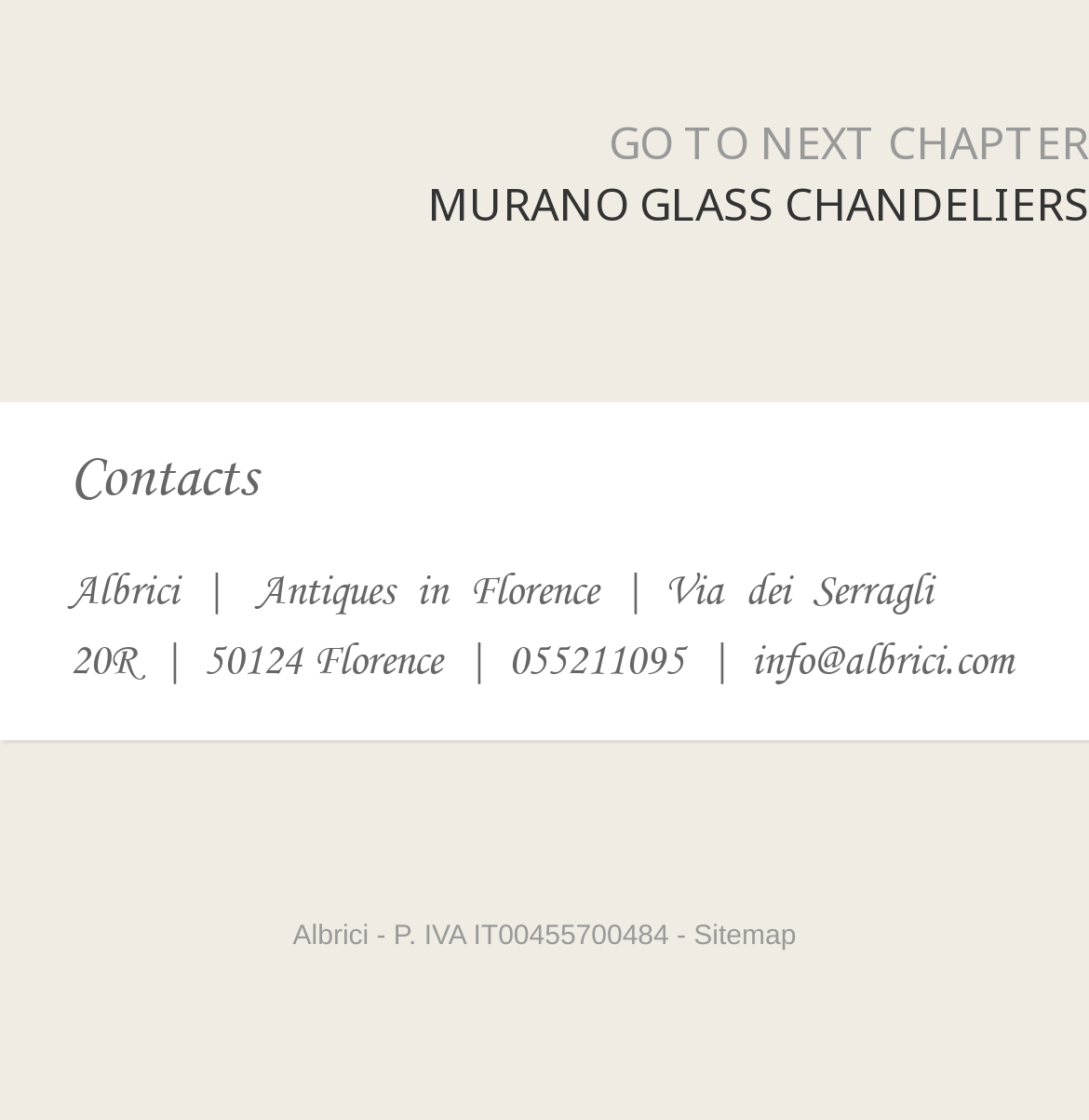Carefully examine the image and provide an in-depth answer to the question: What is the type of product mentioned on the webpage?

The type of product mentioned on the webpage can be found in the static text element located at the top-center of the webpage. The static text element contains the text 'MURANO GLASS CHANDELIERS'.